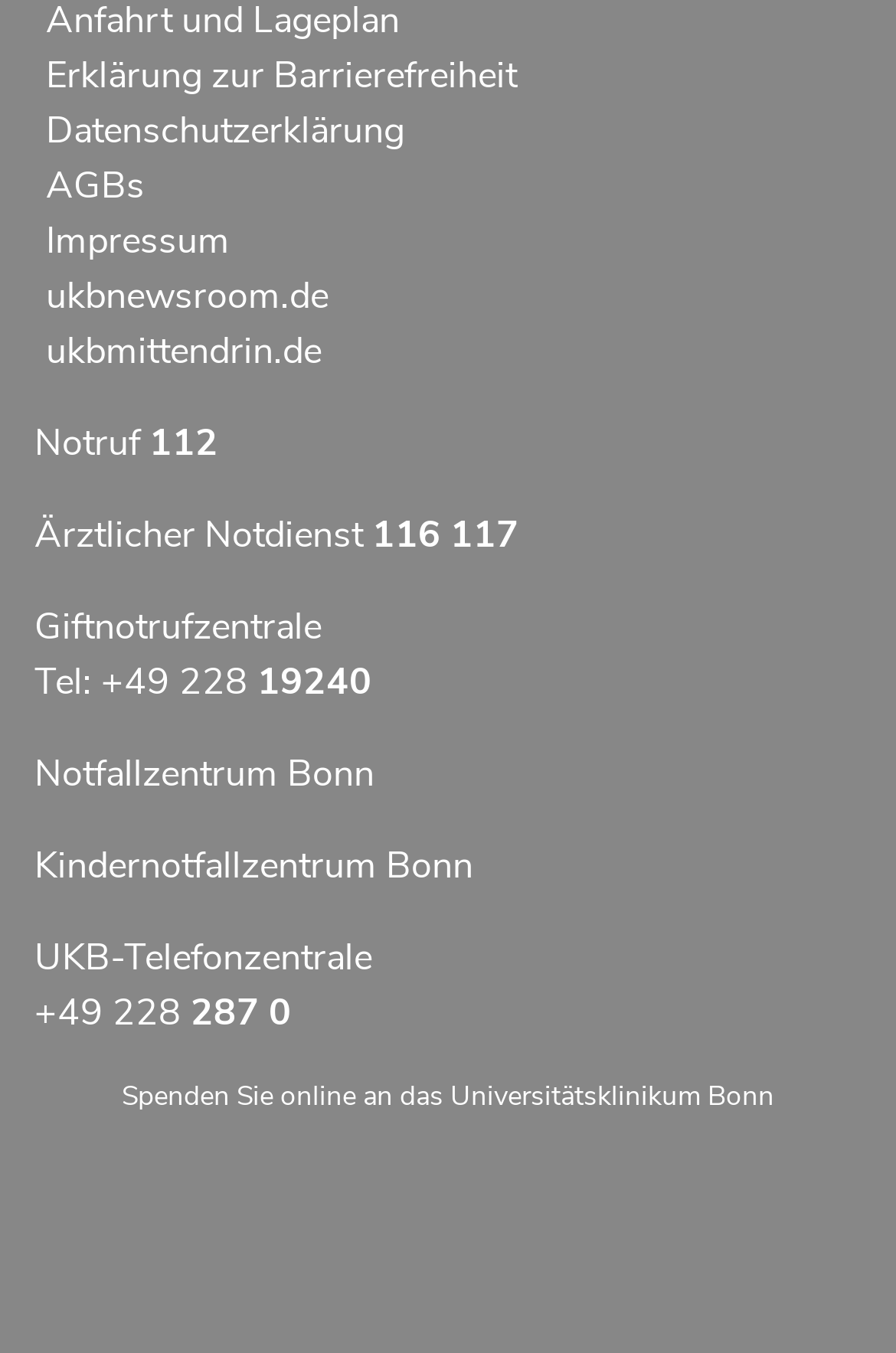Can you find the bounding box coordinates for the element that needs to be clicked to execute this instruction: "Donate online to the Universitätsklinikum Bonn"? The coordinates should be given as four float numbers between 0 and 1, i.e., [left, top, right, bottom].

[0.136, 0.797, 0.864, 0.824]